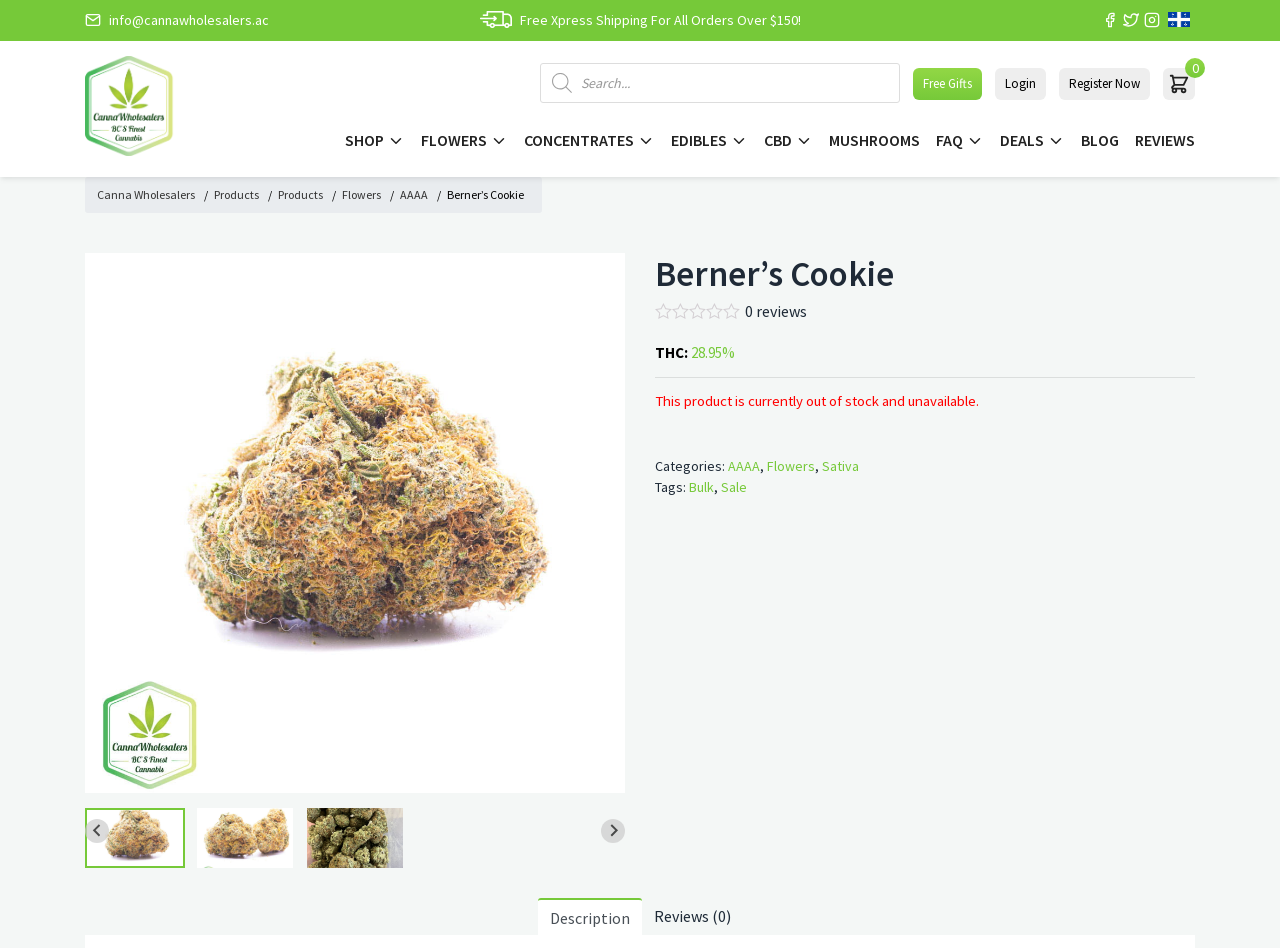Answer the following query concisely with a single word or phrase:
How many reviews does the Berner's Cookie product have?

0